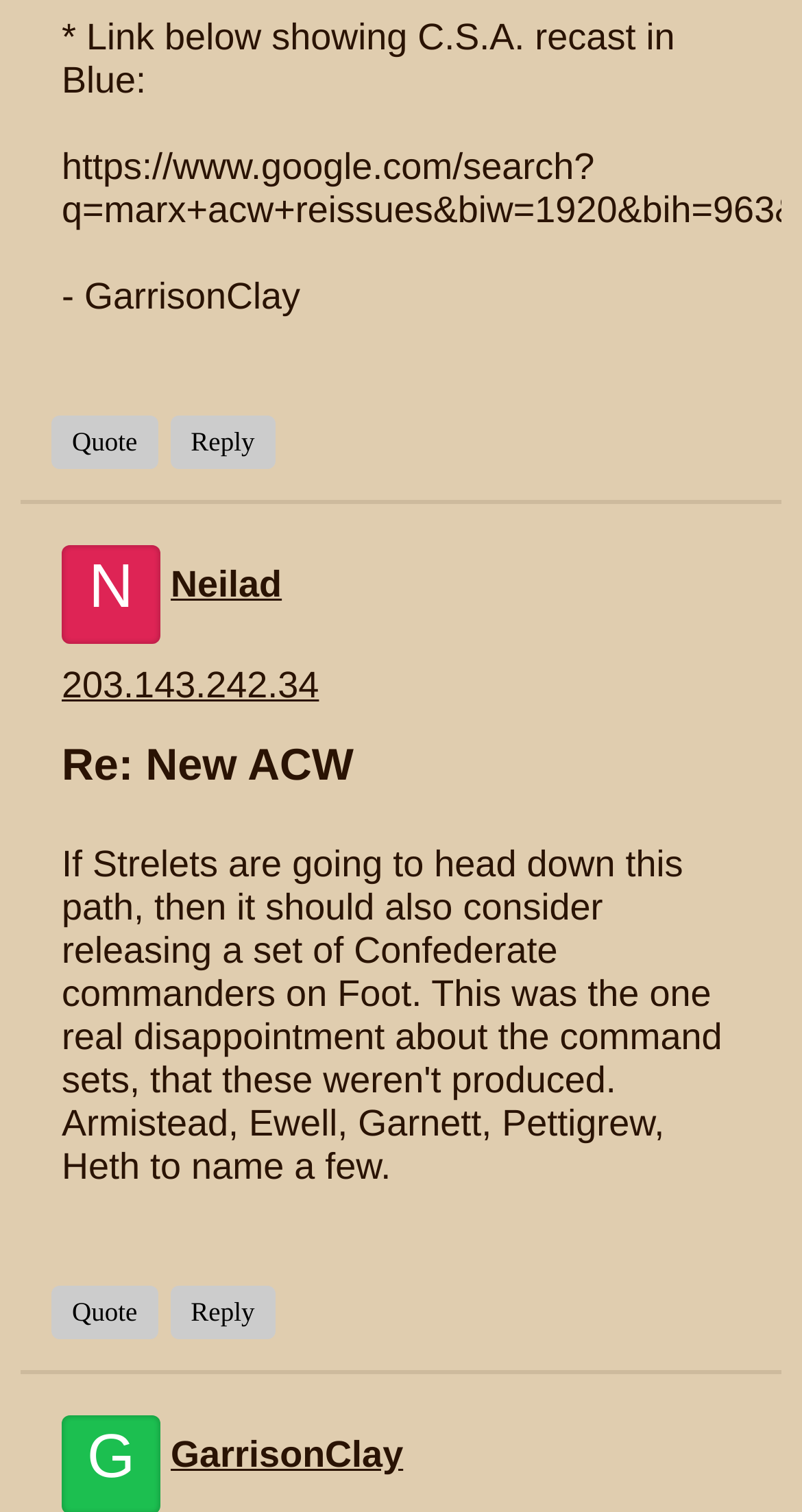How many links are on the webpage?
Answer with a single word or phrase, using the screenshot for reference.

3